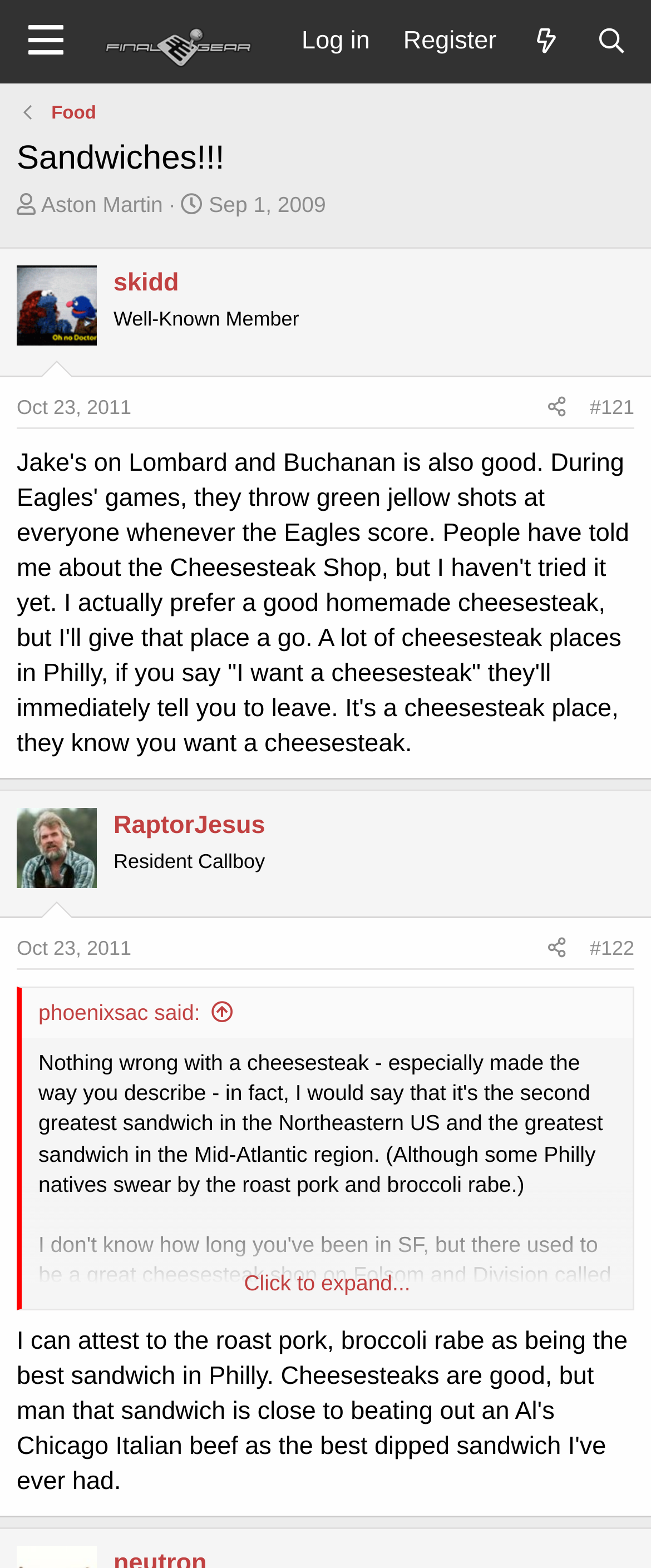Find the bounding box coordinates of the element to click in order to complete this instruction: "View the thread started by 'skidd'". The bounding box coordinates must be four float numbers between 0 and 1, denoted as [left, top, right, bottom].

[0.026, 0.17, 0.149, 0.221]